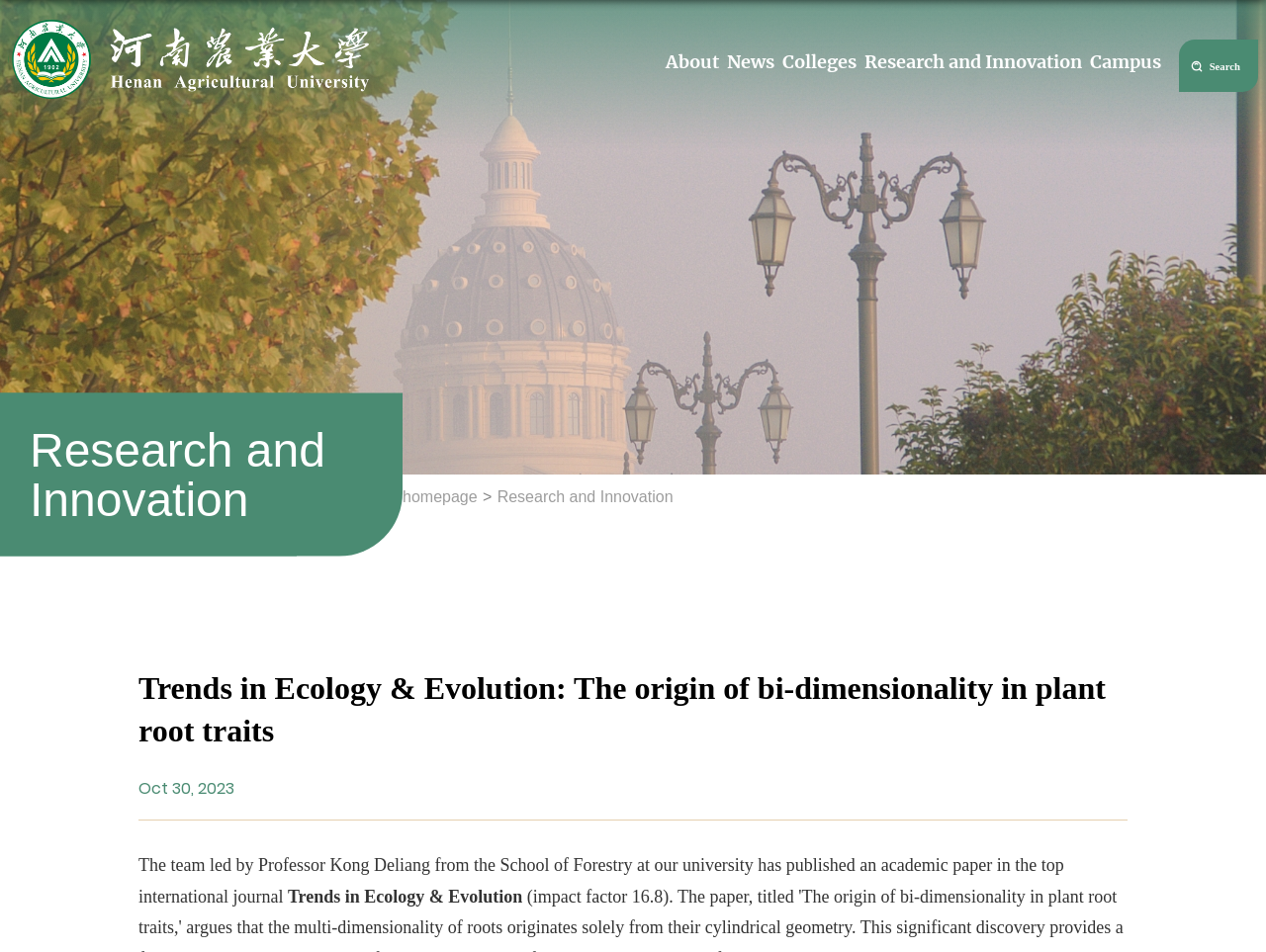How many links are there in the top navigation bar?
Please use the visual content to give a single word or phrase answer.

6